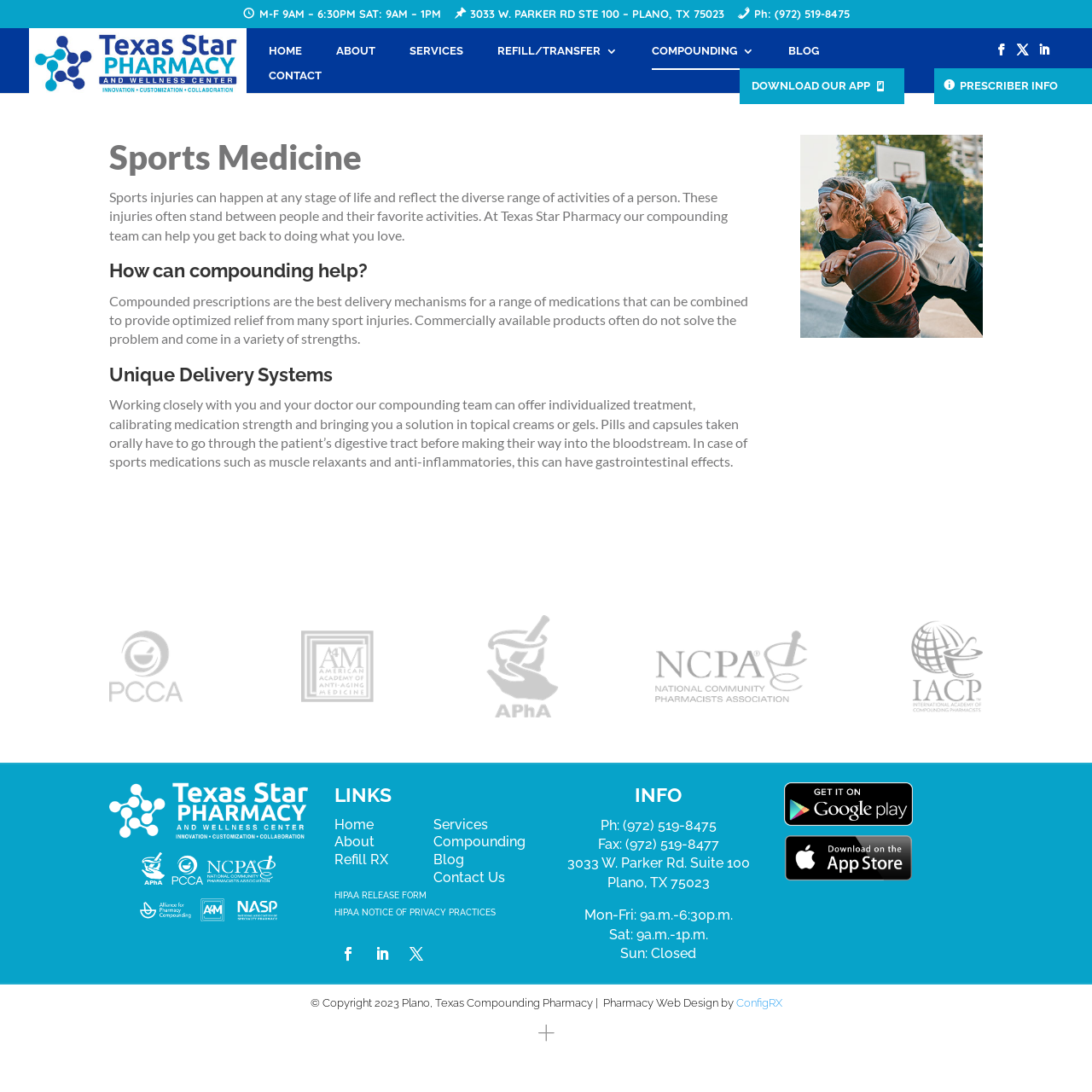What is the purpose of compounding in sports medicine?
Look at the image and respond with a one-word or short phrase answer.

To provide optimized relief from sports injuries